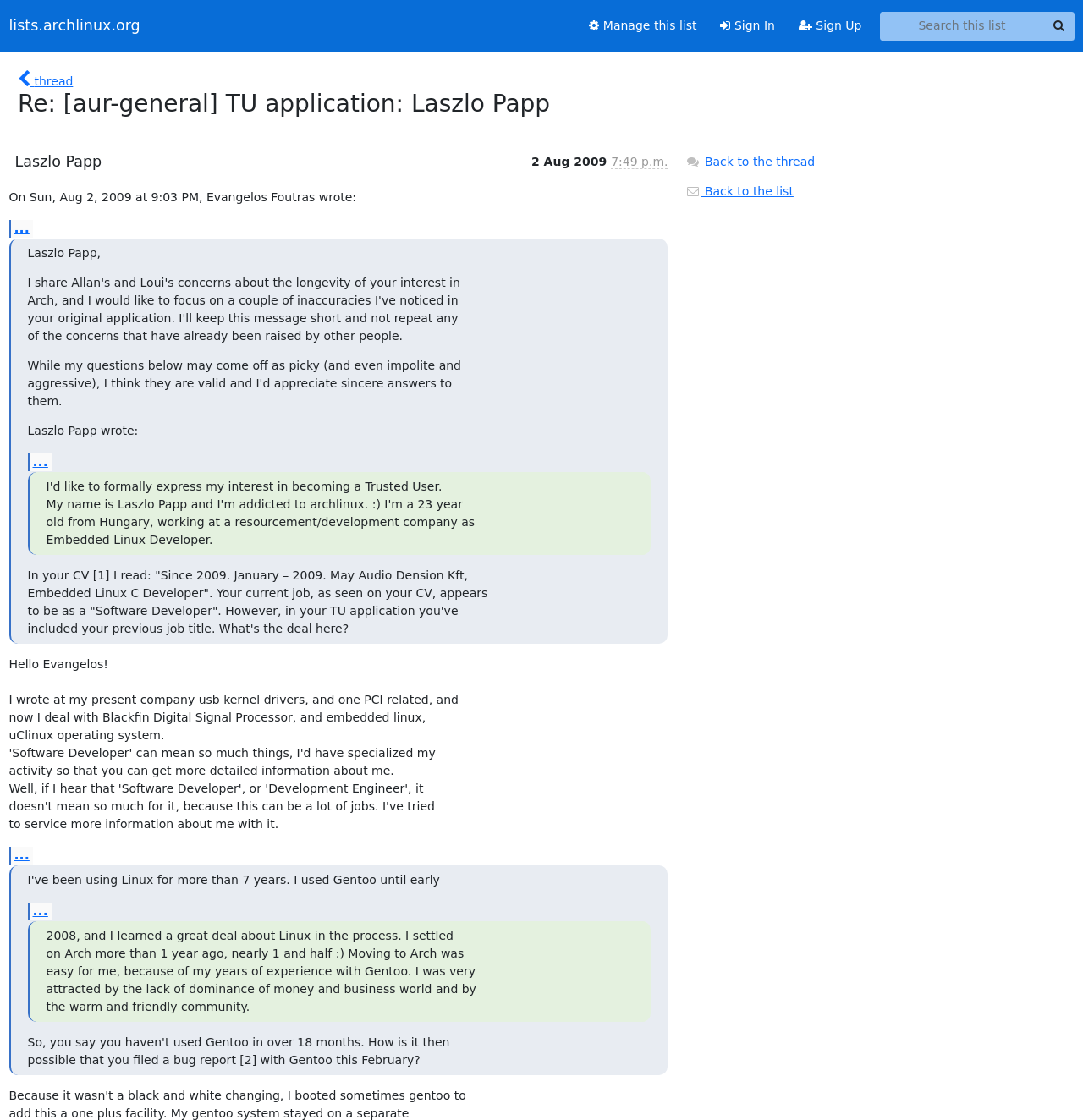Extract the primary heading text from the webpage.

Re: [aur-general] TU application: Laszlo Papp